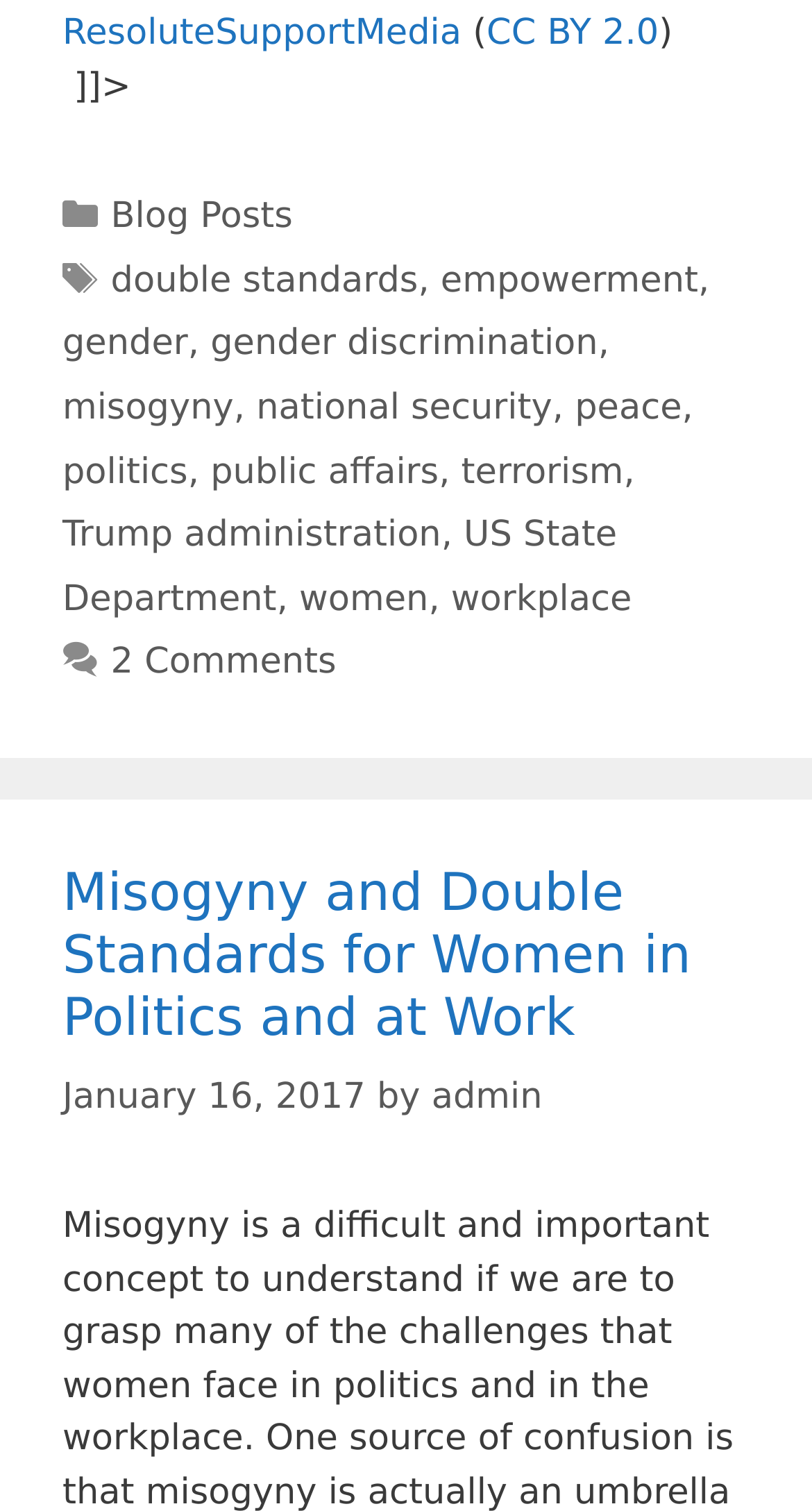Give a concise answer of one word or phrase to the question: 
When was the blog post published?

January 16, 2017